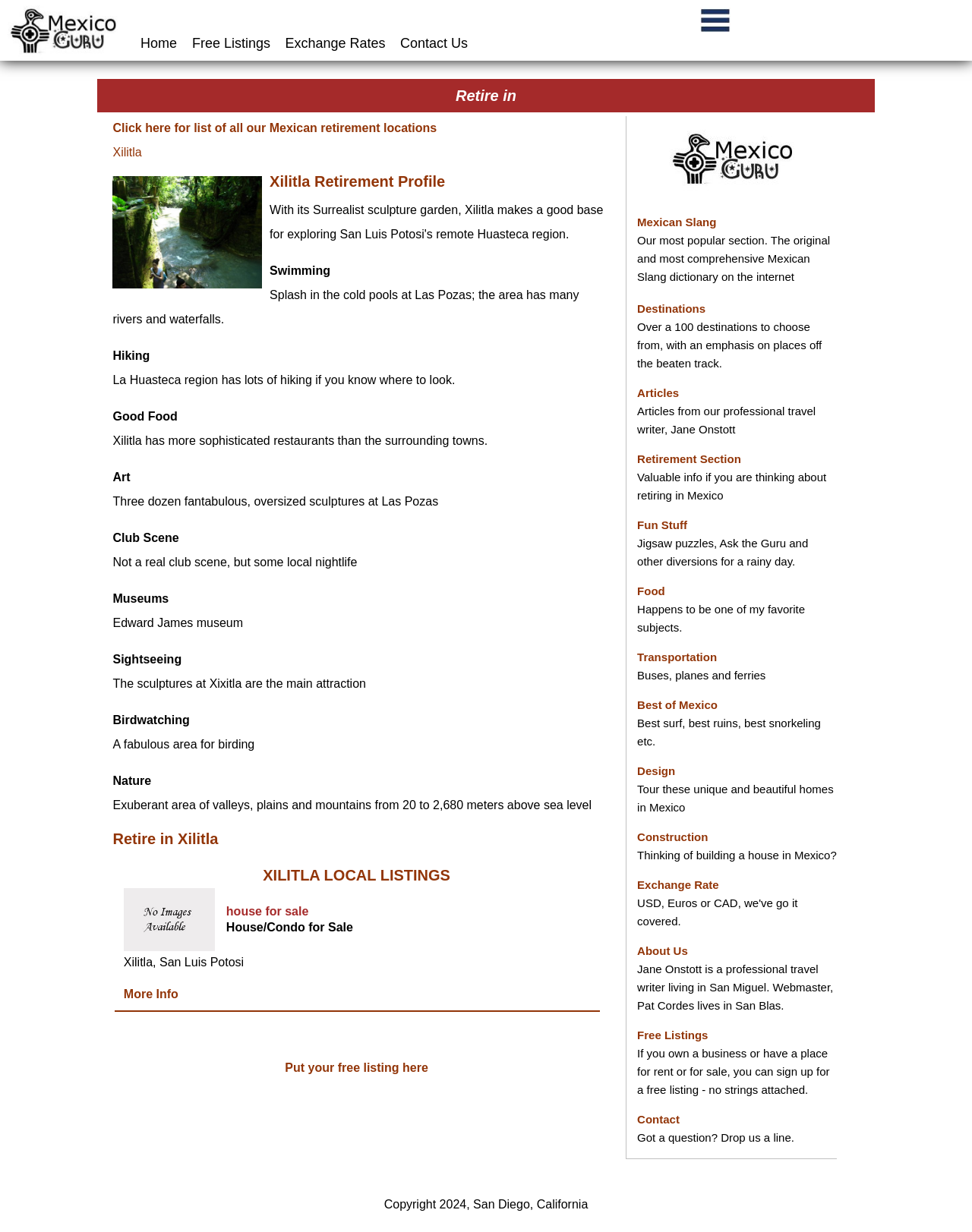Determine the bounding box coordinates of the clickable element necessary to fulfill the instruction: "Click the 'Share' button". Provide the coordinates as four float numbers within the 0 to 1 range, i.e., [left, top, right, bottom].

None